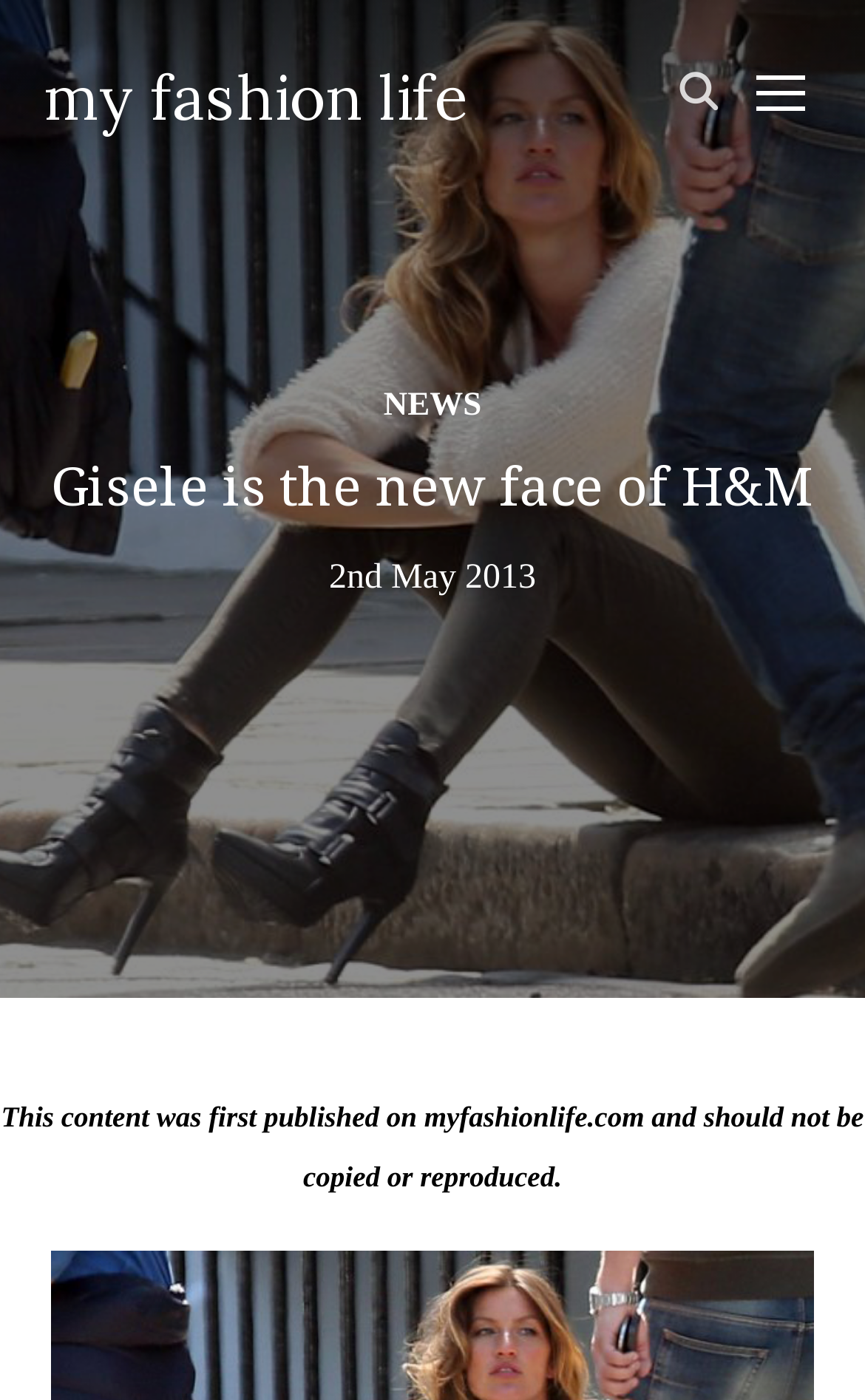Please provide a one-word or phrase answer to the question: 
What is the purpose of the button with the text 'SEARCH'?

To search